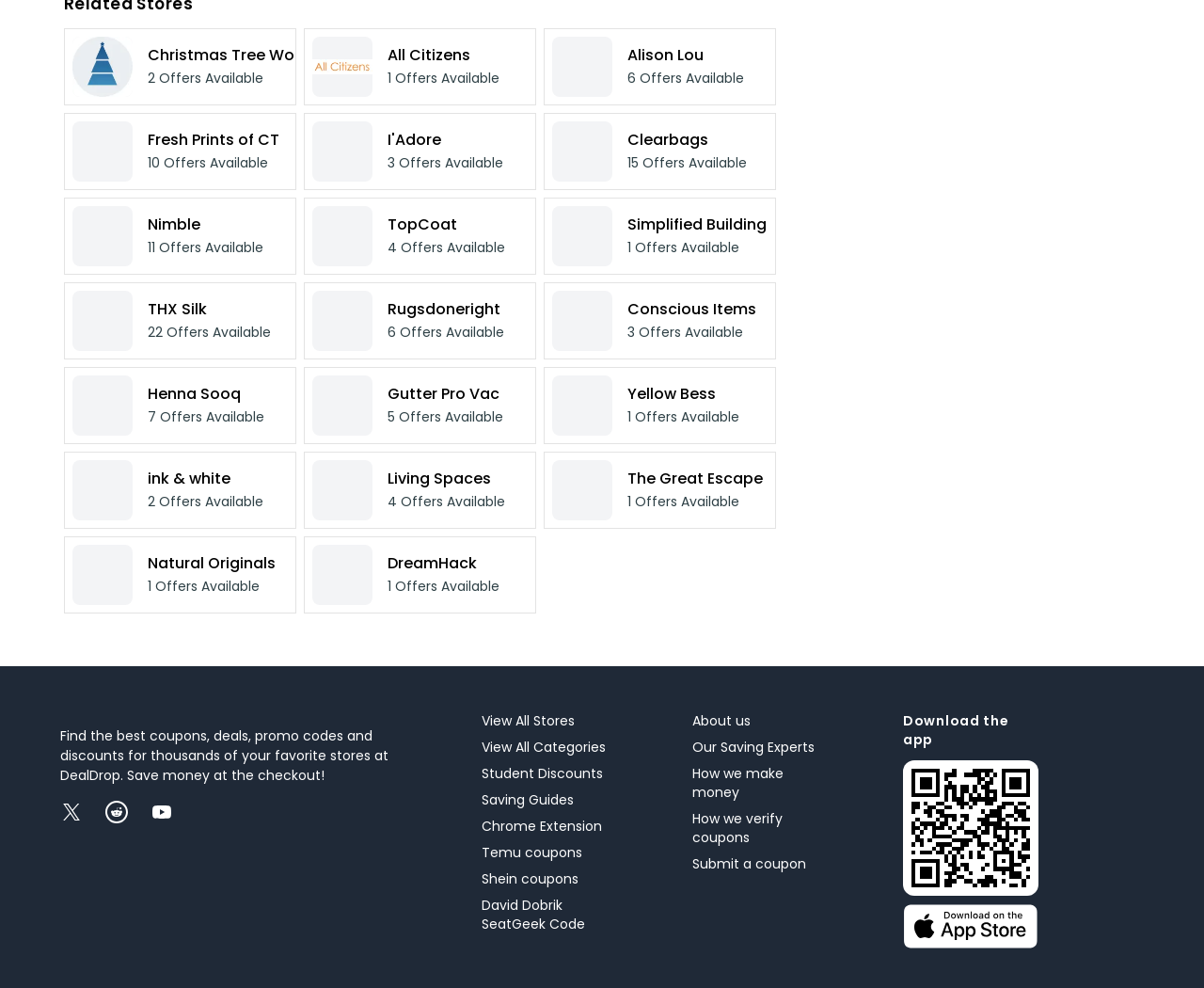How many companies have 'Offers Available'?
Can you provide an in-depth and detailed response to the question?

I counted the number of times the text 'Offers Available' appears on the webpage, and it appears 24 times, each next to a company name.